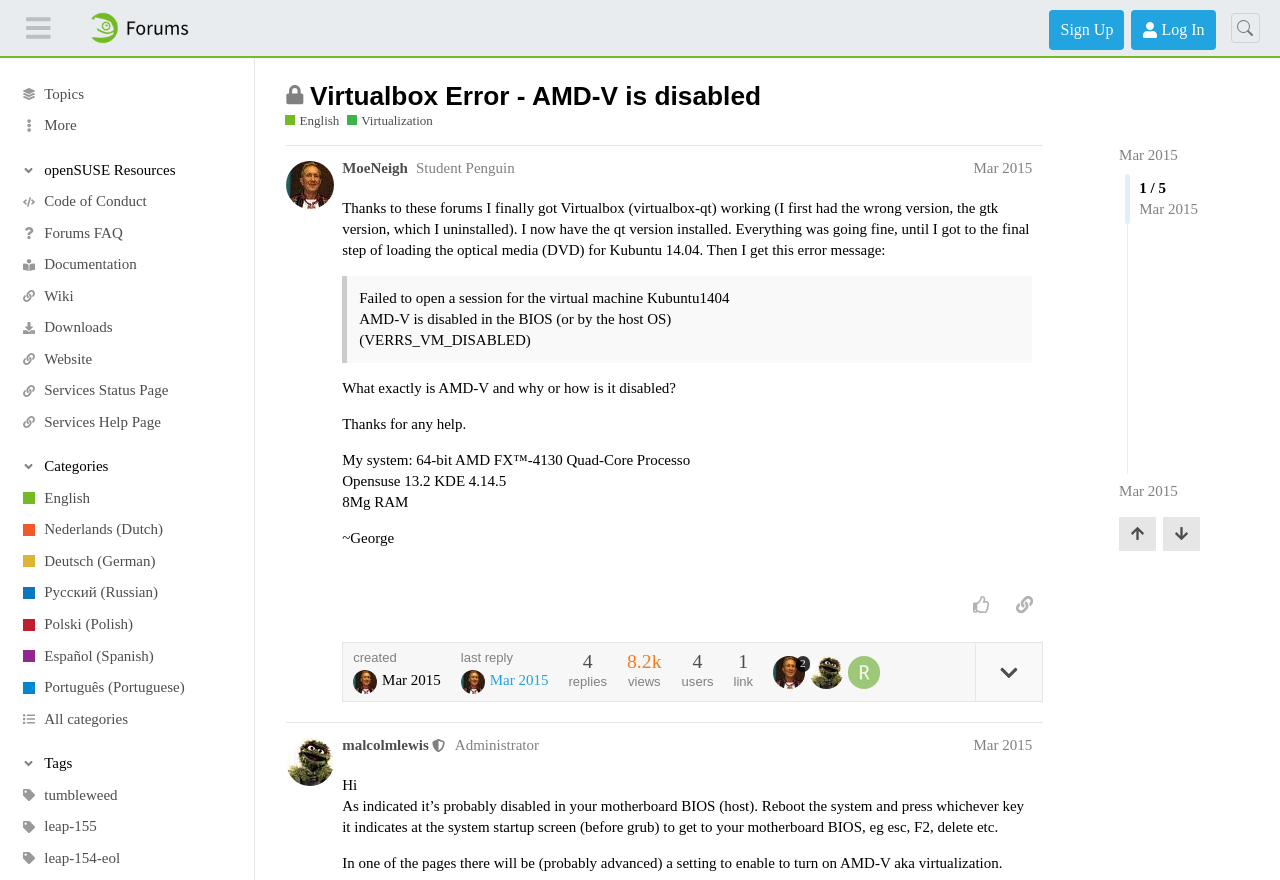Give a short answer to this question using one word or a phrase:
How much RAM does the user's system have?

8Mg RAM